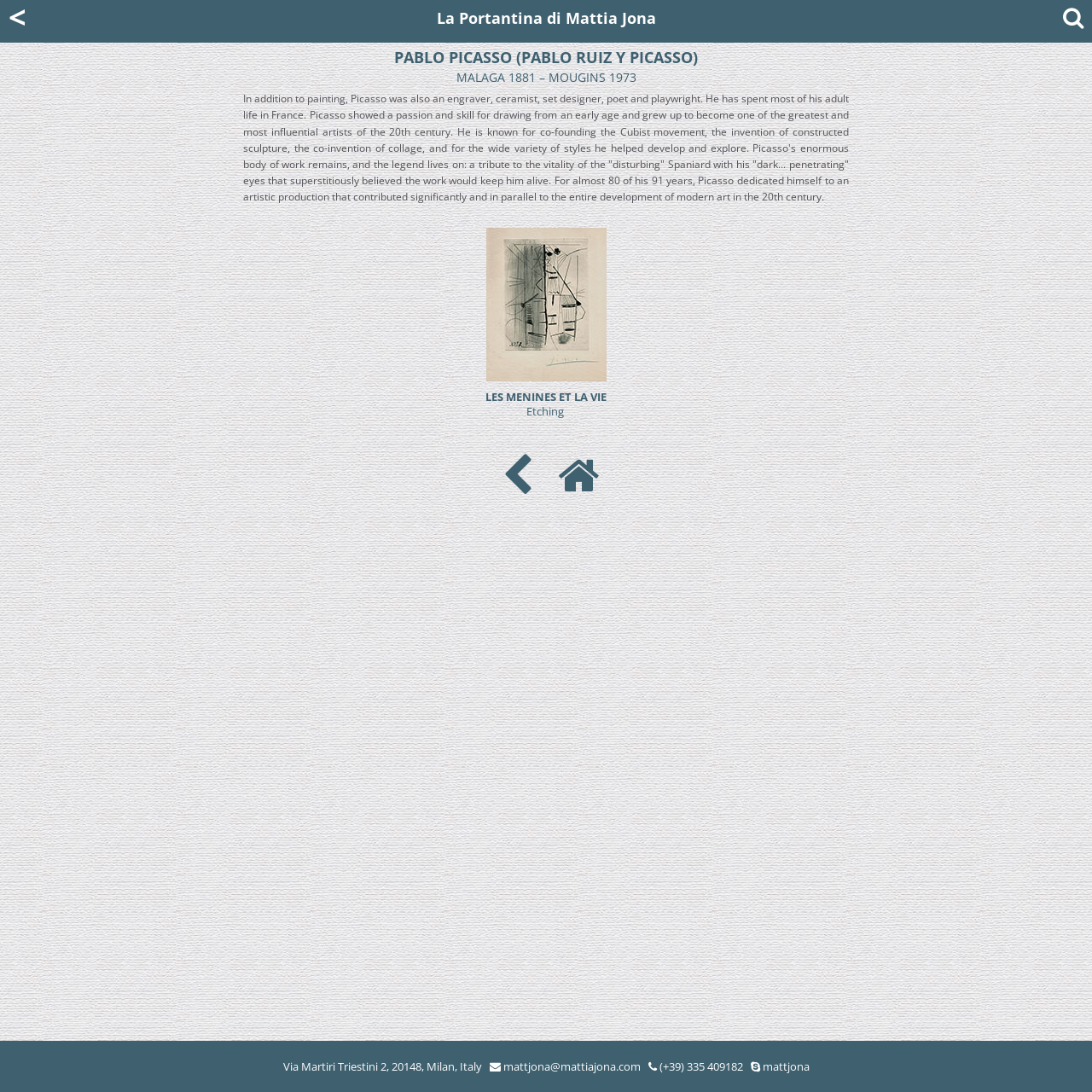Look at the image and write a detailed answer to the question: 
What is the contact email of Mattia Jona?

I inferred this answer by looking at the link element with the content 'mattjona@mattiajona.com' which suggests that this is the contact email of Mattia Jona.